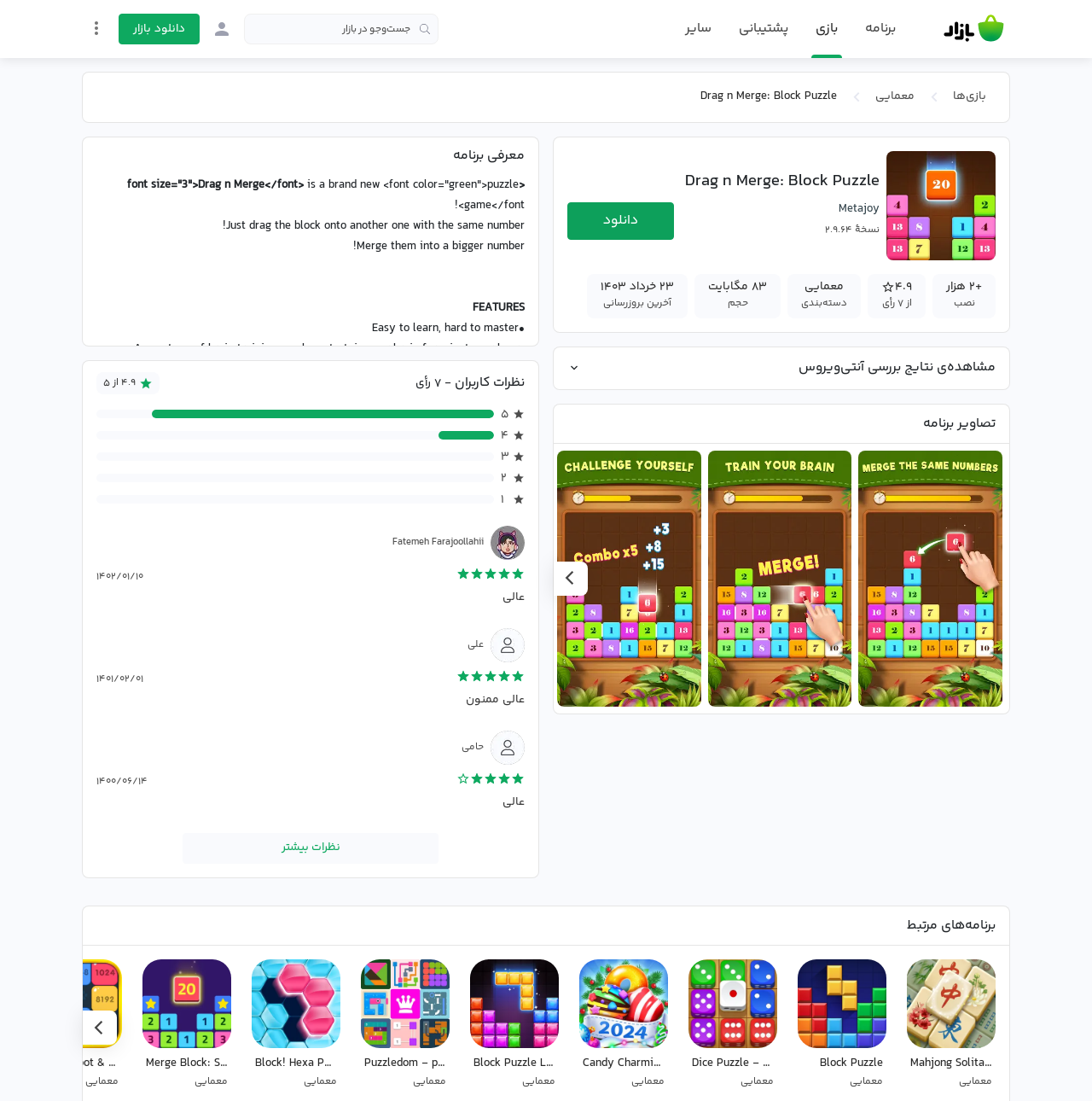Kindly determine the bounding box coordinates for the clickable area to achieve the given instruction: "Search in the market".

[0.223, 0.012, 0.402, 0.04]